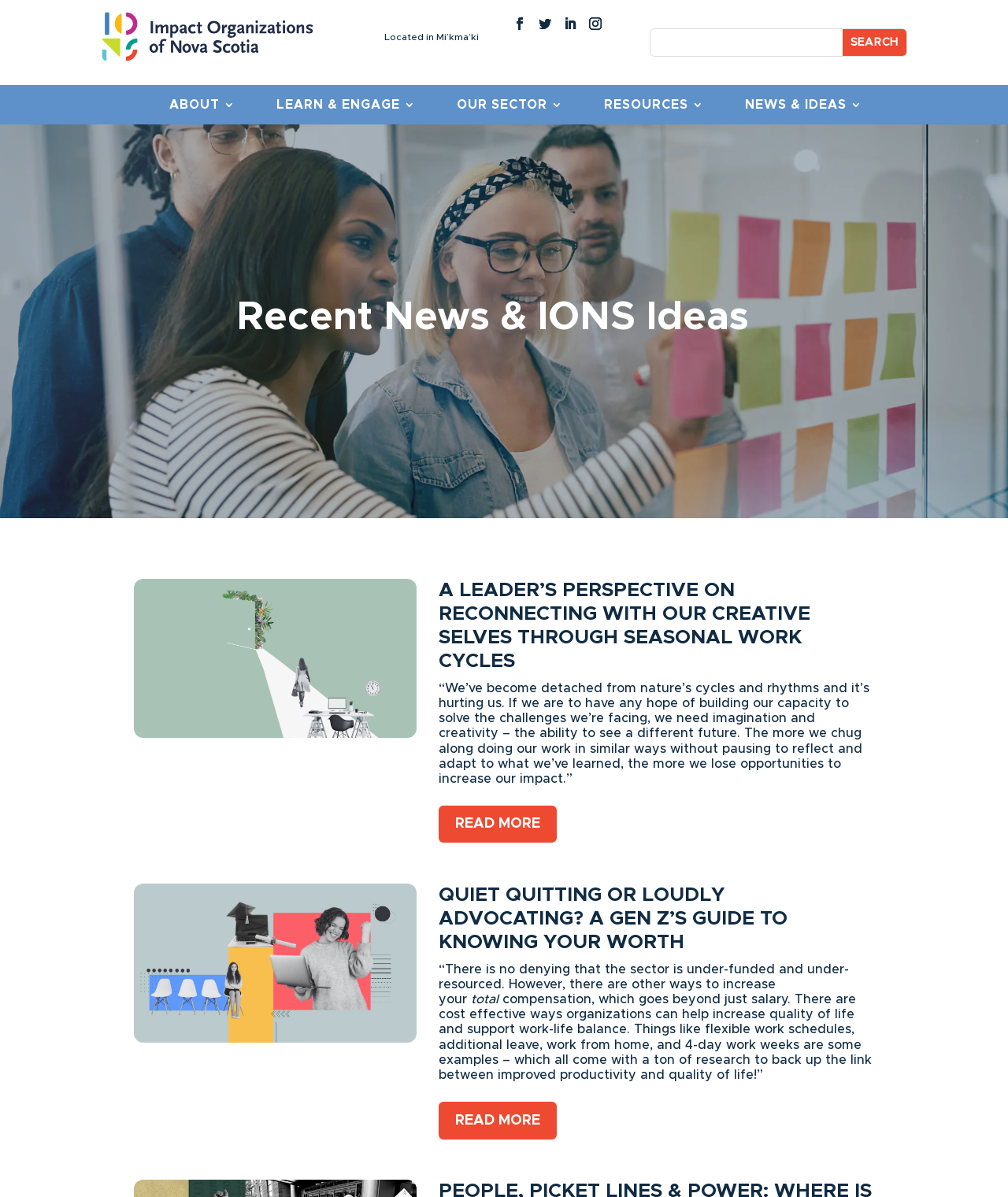How many news articles are displayed on the page?
By examining the image, provide a one-word or phrase answer.

2